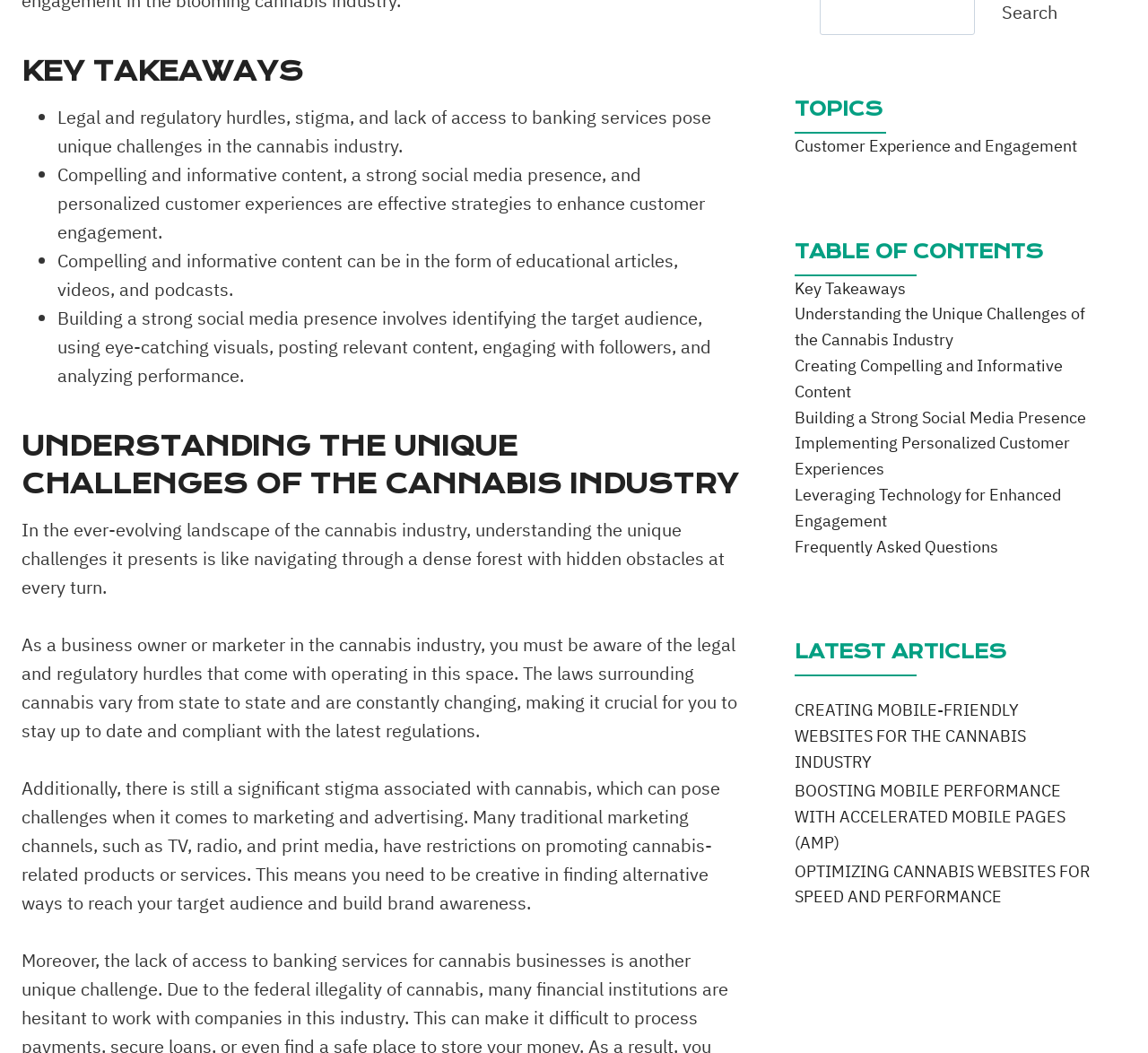Please find the bounding box coordinates of the element that you should click to achieve the following instruction: "View 'OPTIMIZING CANNABIS WEBSITES FOR SPEED AND PERFORMANCE'". The coordinates should be presented as four float numbers between 0 and 1: [left, top, right, bottom].

[0.692, 0.816, 0.958, 0.865]